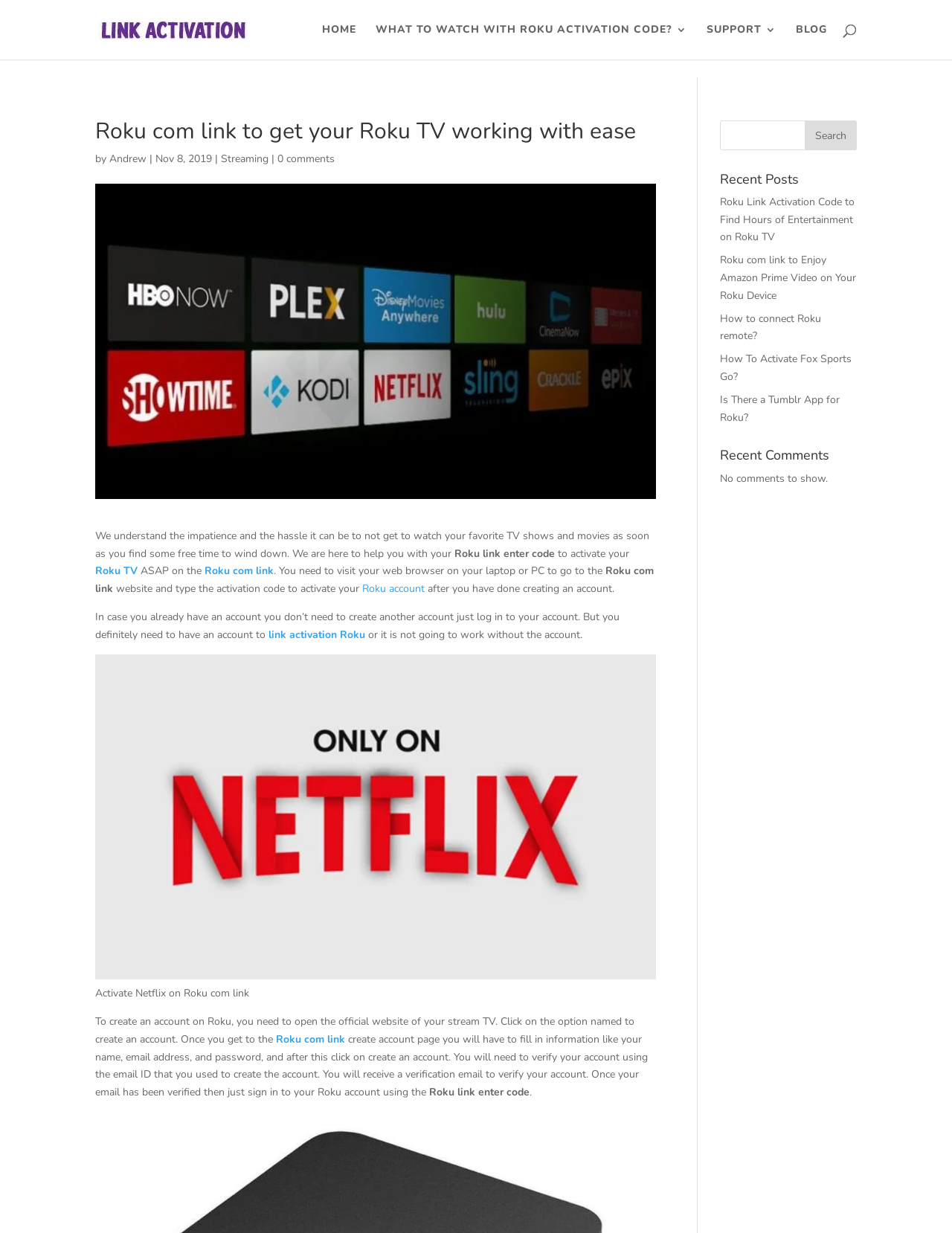What is the position of the 'HOME' link?
Refer to the image and offer an in-depth and detailed answer to the question.

The 'HOME' link is located at the top left of the webpage, with a bounding box coordinate of [0.338, 0.02, 0.374, 0.048].